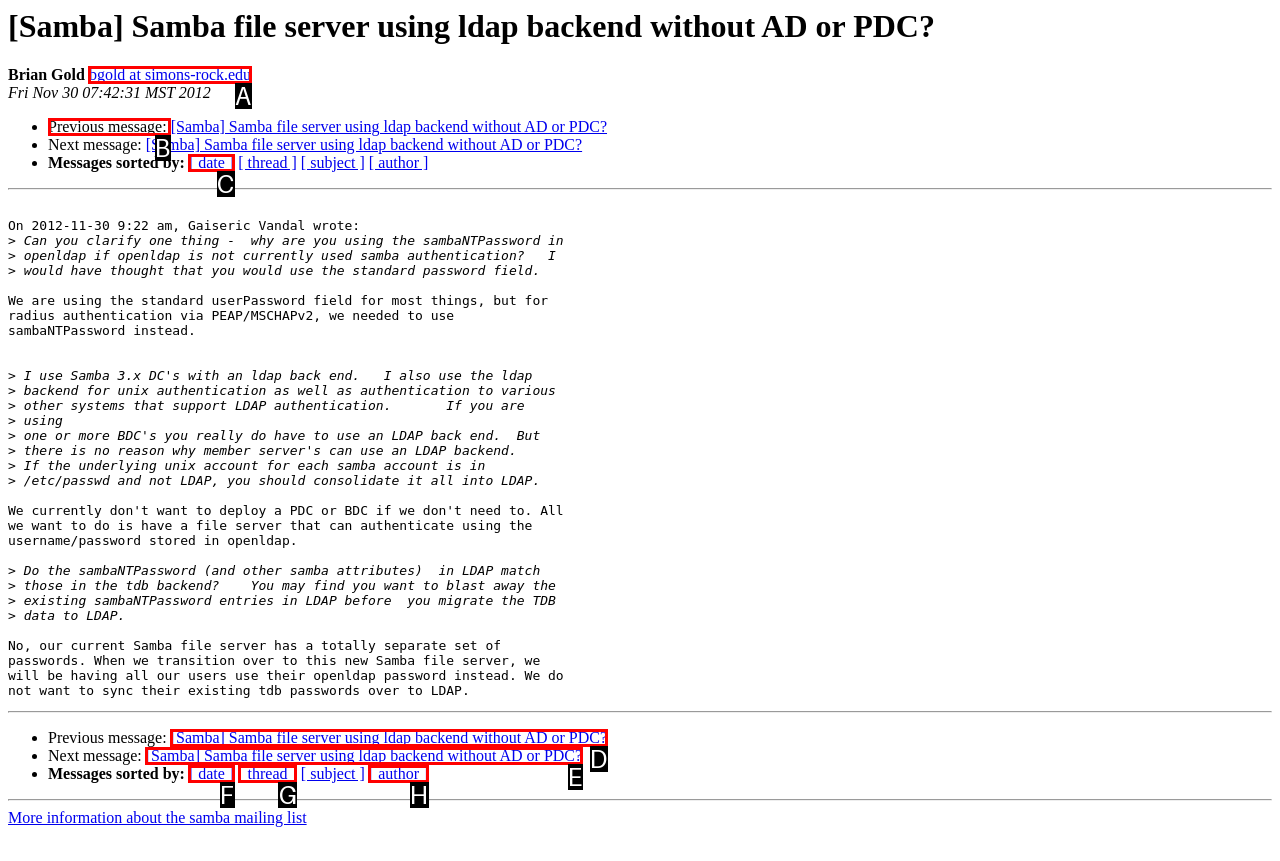Choose the UI element to click on to achieve this task: View previous message. Reply with the letter representing the selected element.

B